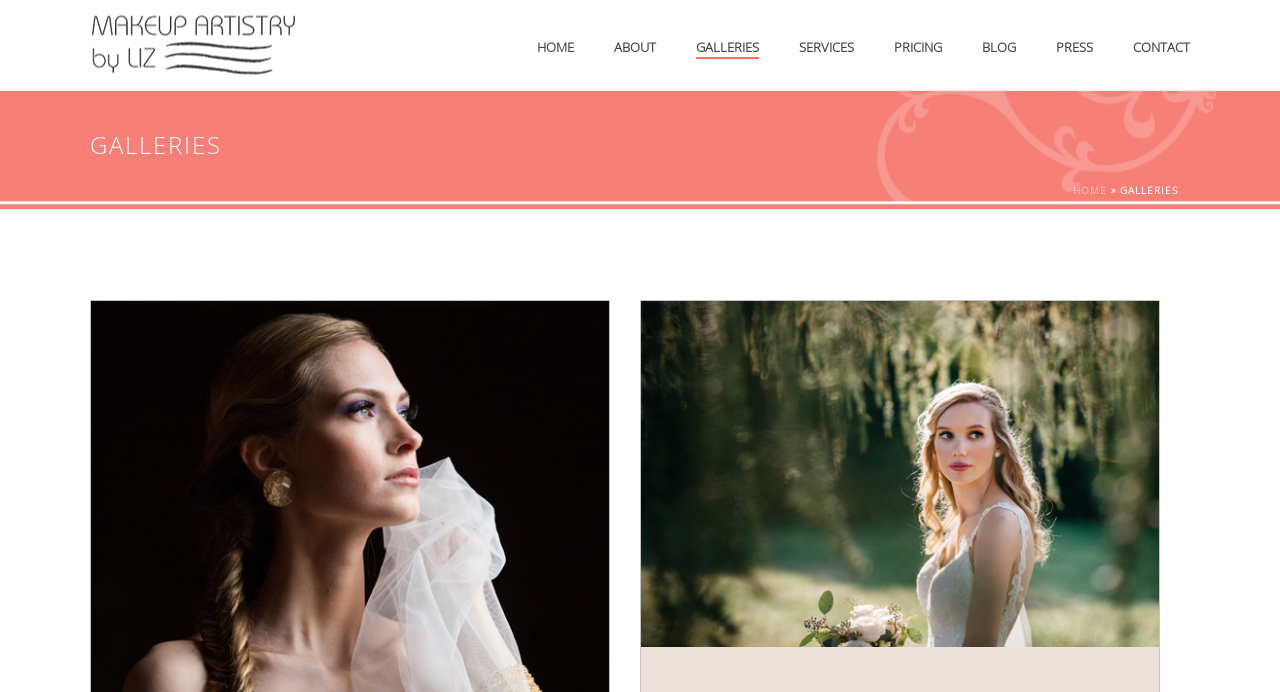Identify the bounding box for the described UI element: "Home".

[0.838, 0.264, 0.865, 0.284]